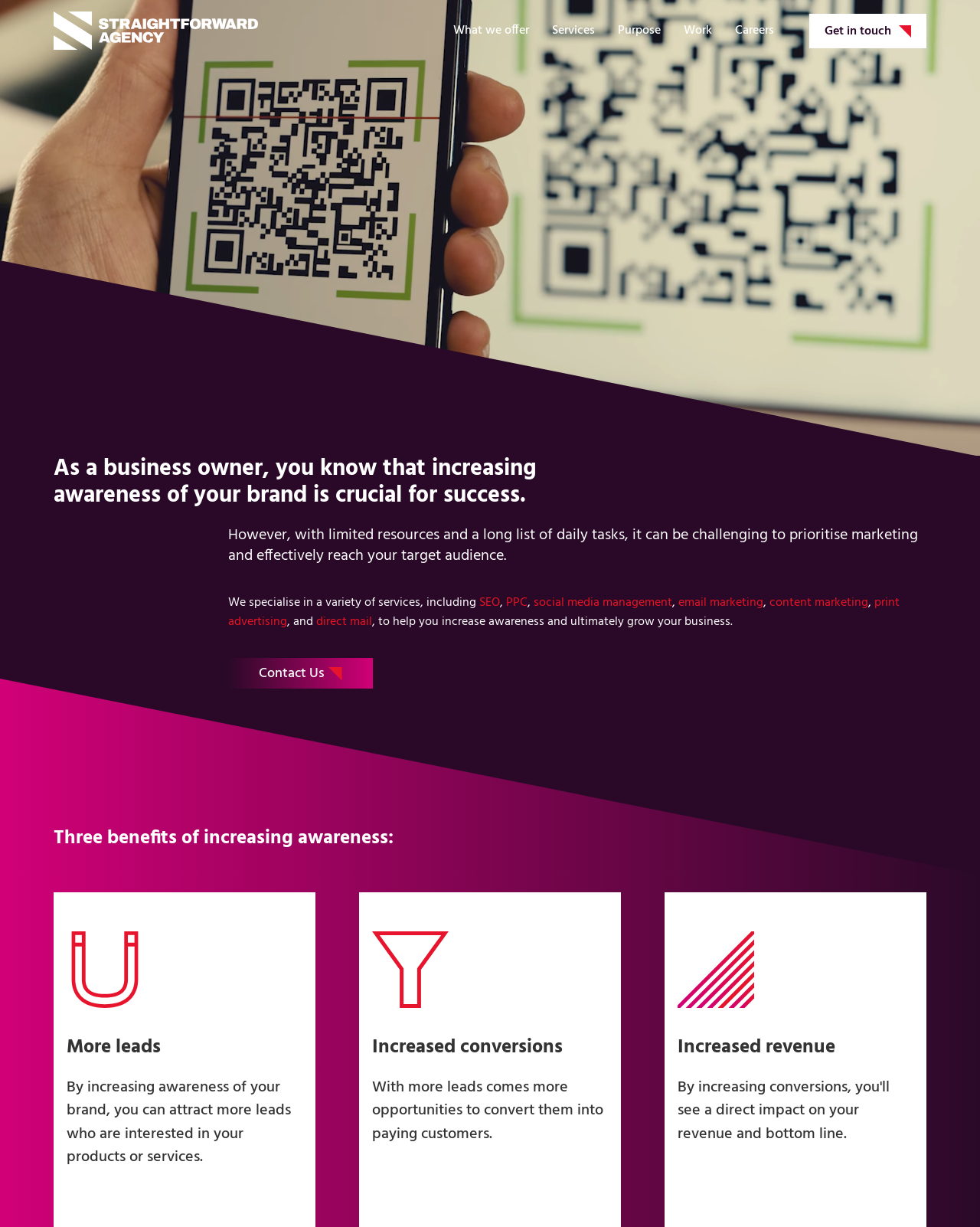Locate the bounding box coordinates of the element to click to perform the following action: 'Click on What we offer'. The coordinates should be given as four float values between 0 and 1, in the form of [left, top, right, bottom].

[0.462, 0.016, 0.54, 0.034]